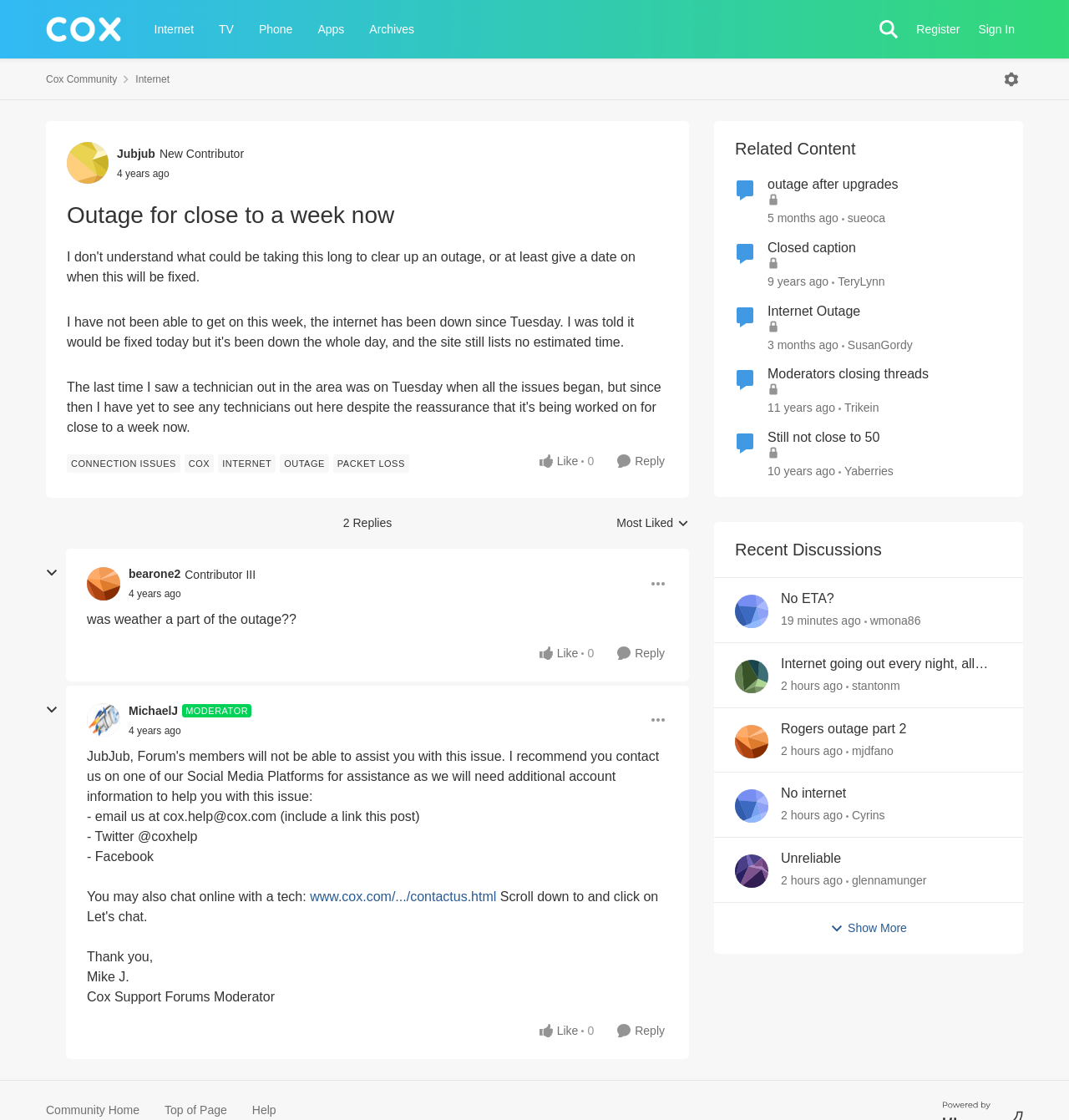Can you find the bounding box coordinates for the UI element given this description: "Internet Outage"? Provide the coordinates as four float numbers between 0 and 1: [left, top, right, bottom].

[0.718, 0.27, 0.805, 0.286]